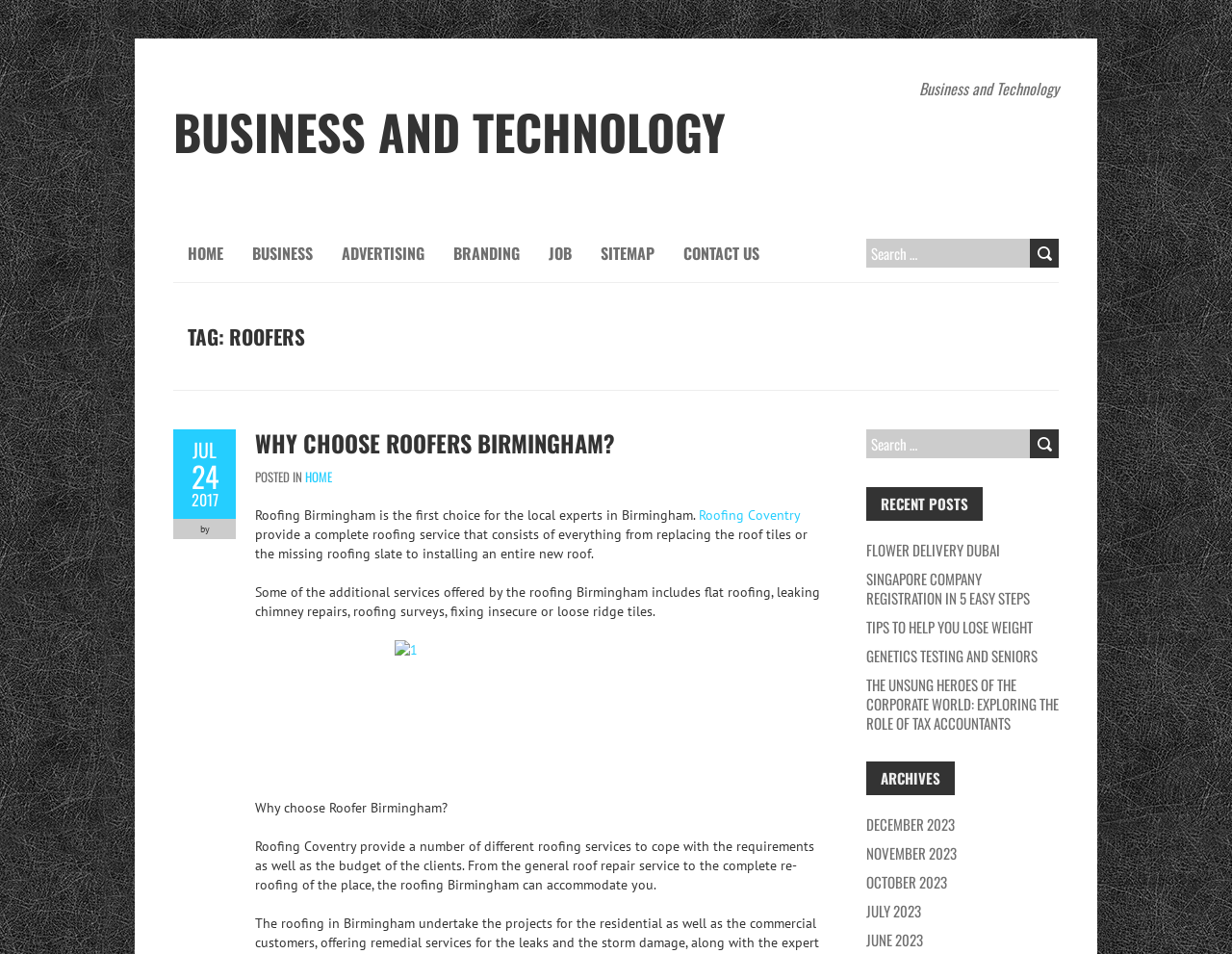Please identify the coordinates of the bounding box that should be clicked to fulfill this instruction: "View archives".

[0.703, 0.798, 0.775, 0.834]